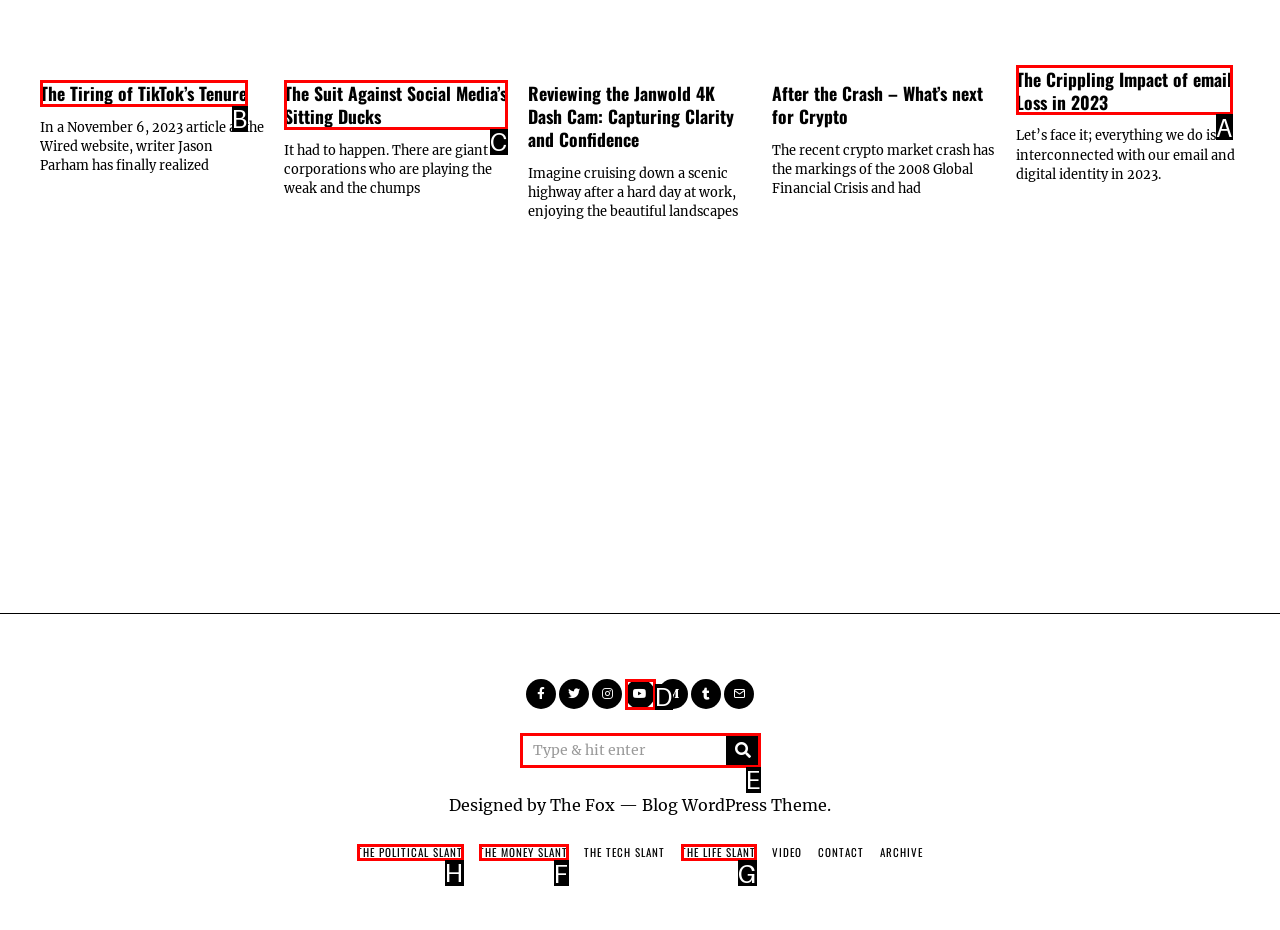Indicate which UI element needs to be clicked to fulfill the task: Click on the 'THE POLITICAL SLANT' link
Answer with the letter of the chosen option from the available choices directly.

H